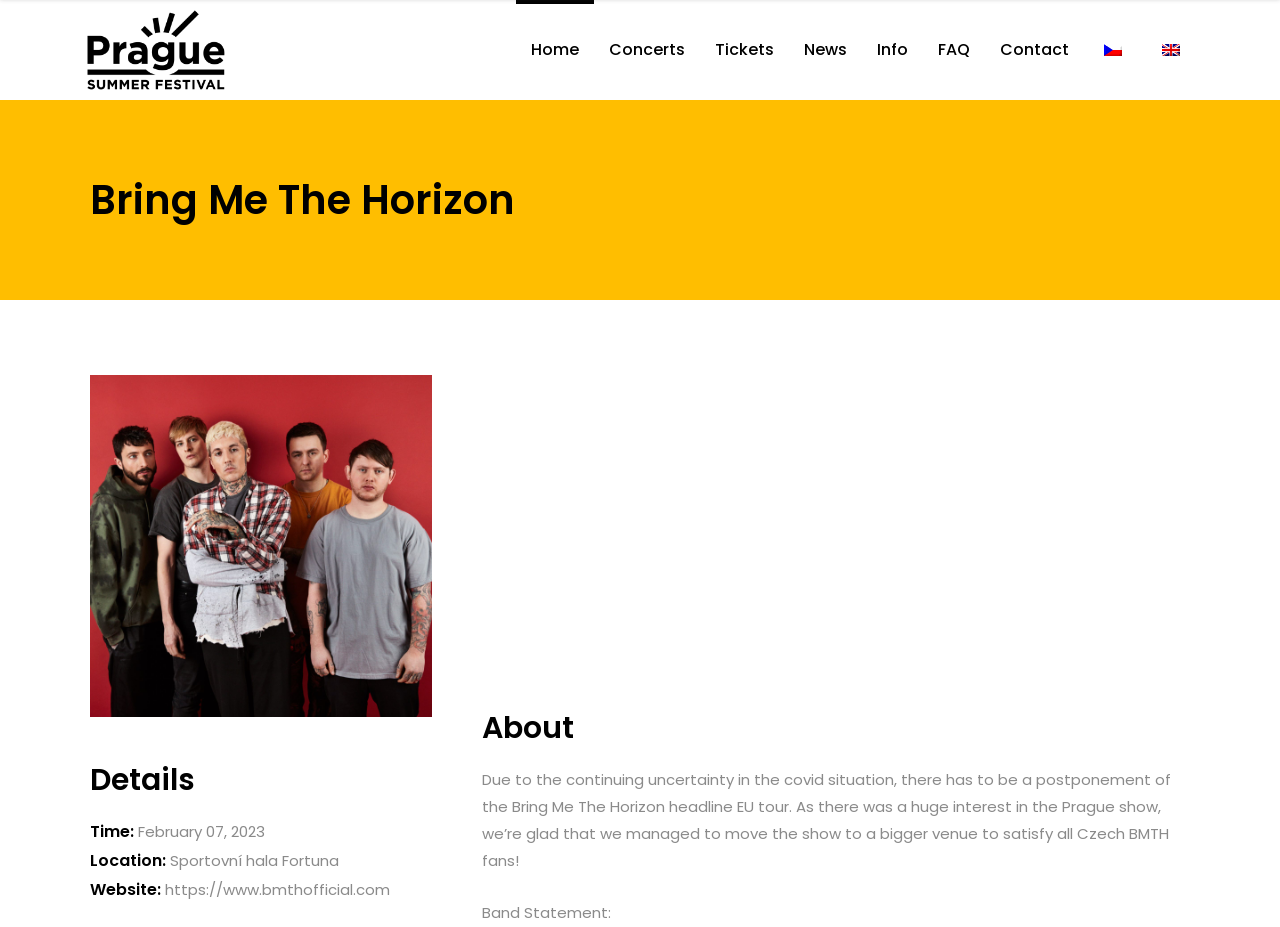Please identify the bounding box coordinates of the area I need to click to accomplish the following instruction: "Click the Home link".

[0.403, 0.0, 0.464, 0.108]